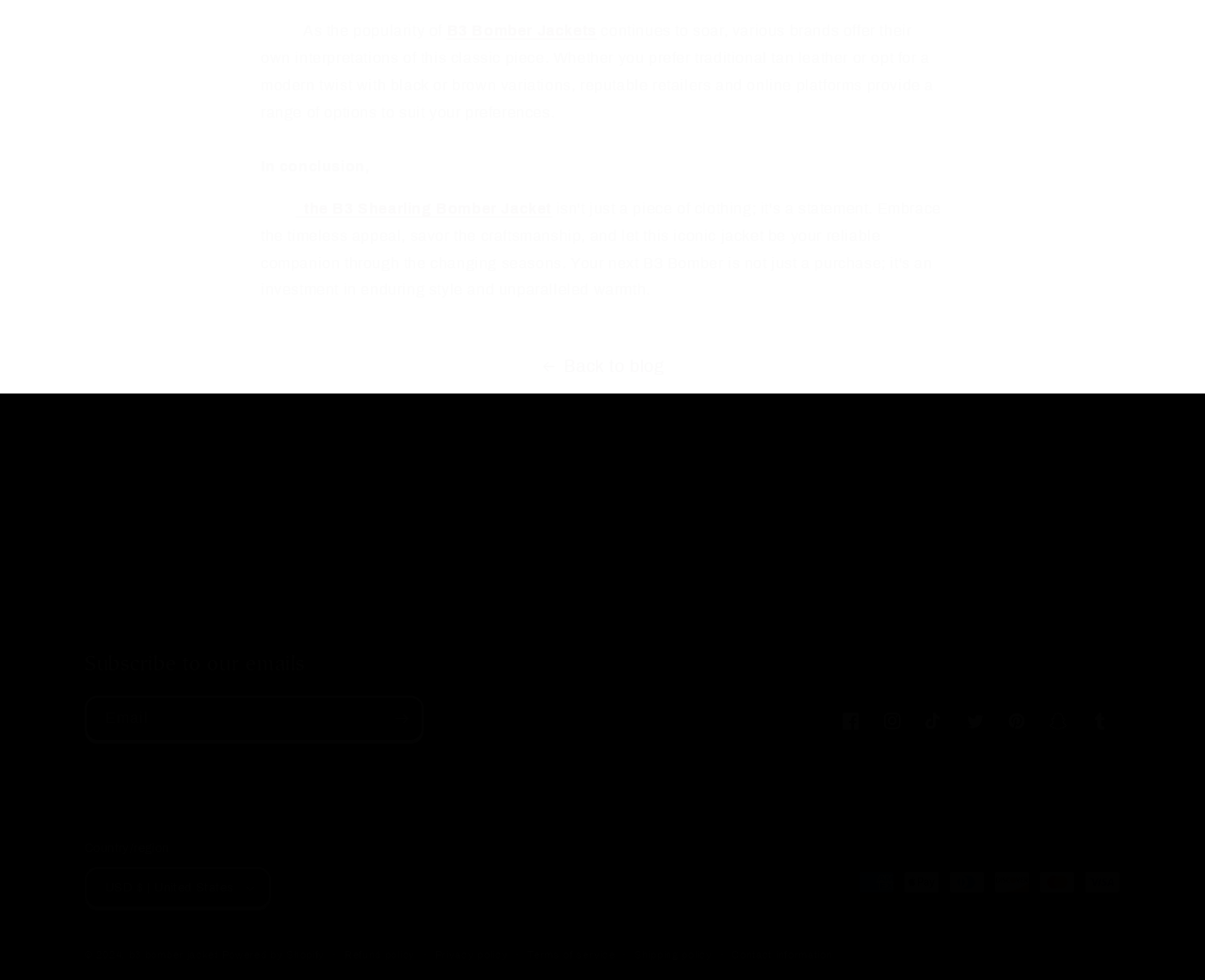Provide the bounding box coordinates of the area you need to click to execute the following instruction: "Select USD $ as the currency".

[0.07, 0.885, 0.225, 0.927]